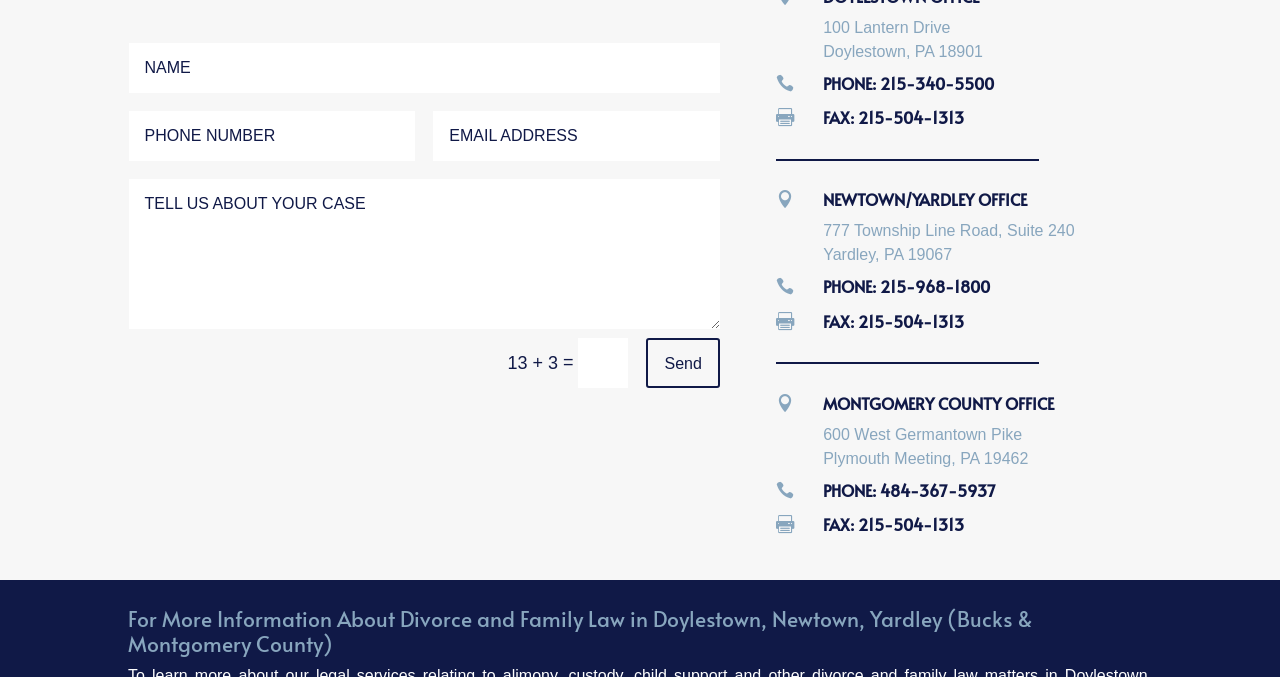Identify the bounding box coordinates for the UI element described as: "name="et_pb_contact_phone_0" placeholder="PHONE NUMBER"". The coordinates should be provided as four floats between 0 and 1: [left, top, right, bottom].

[0.1, 0.164, 0.324, 0.238]